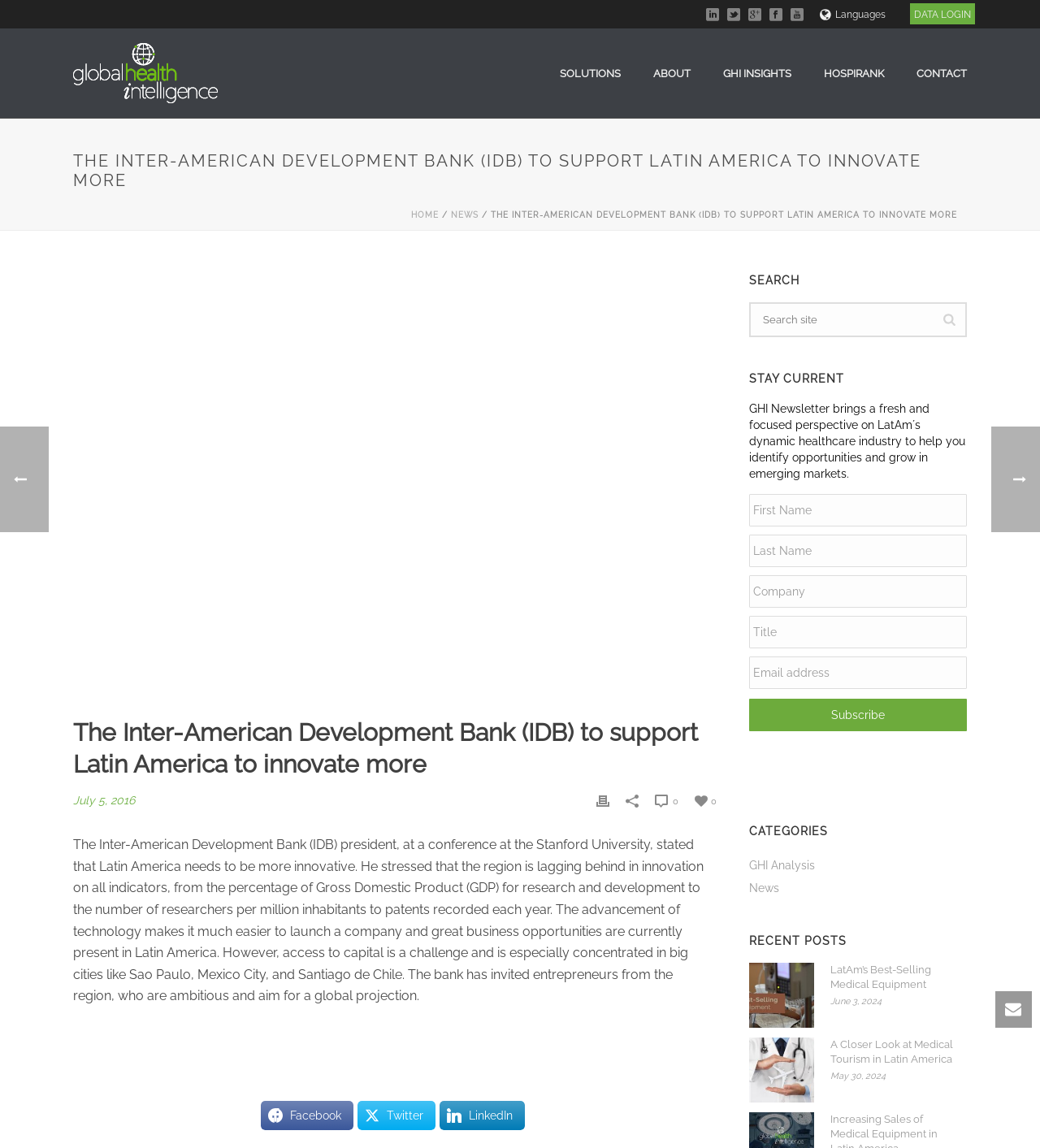Determine the bounding box coordinates for the HTML element described here: "News".

[0.72, 0.767, 0.749, 0.78]